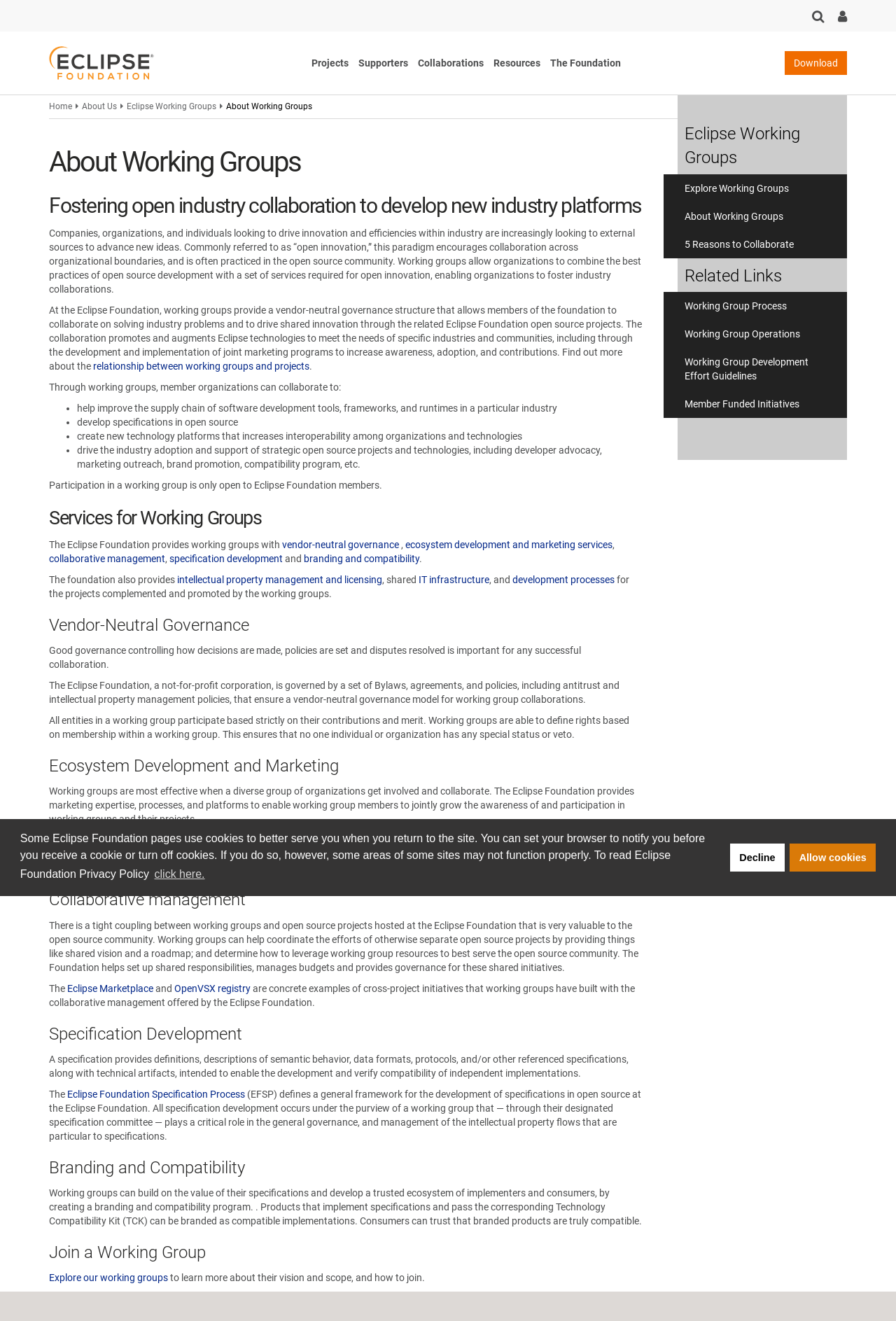Pinpoint the bounding box coordinates of the element you need to click to execute the following instruction: "Explore working groups". The bounding box should be represented by four float numbers between 0 and 1, in the format [left, top, right, bottom].

[0.055, 0.963, 0.188, 0.971]